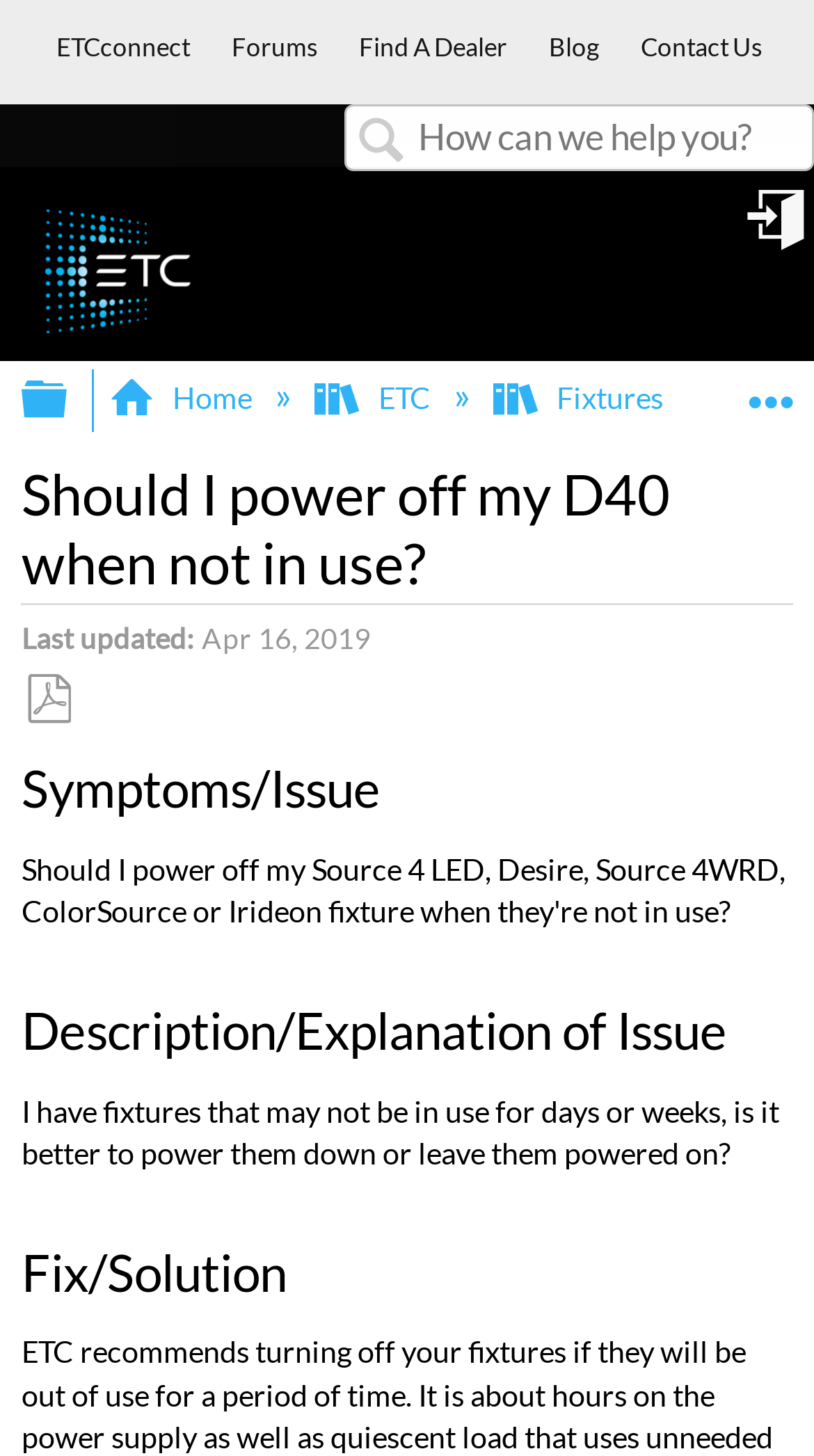What is the main heading displayed on the webpage? Please provide the text.

Should I power off my D40 when not in use?